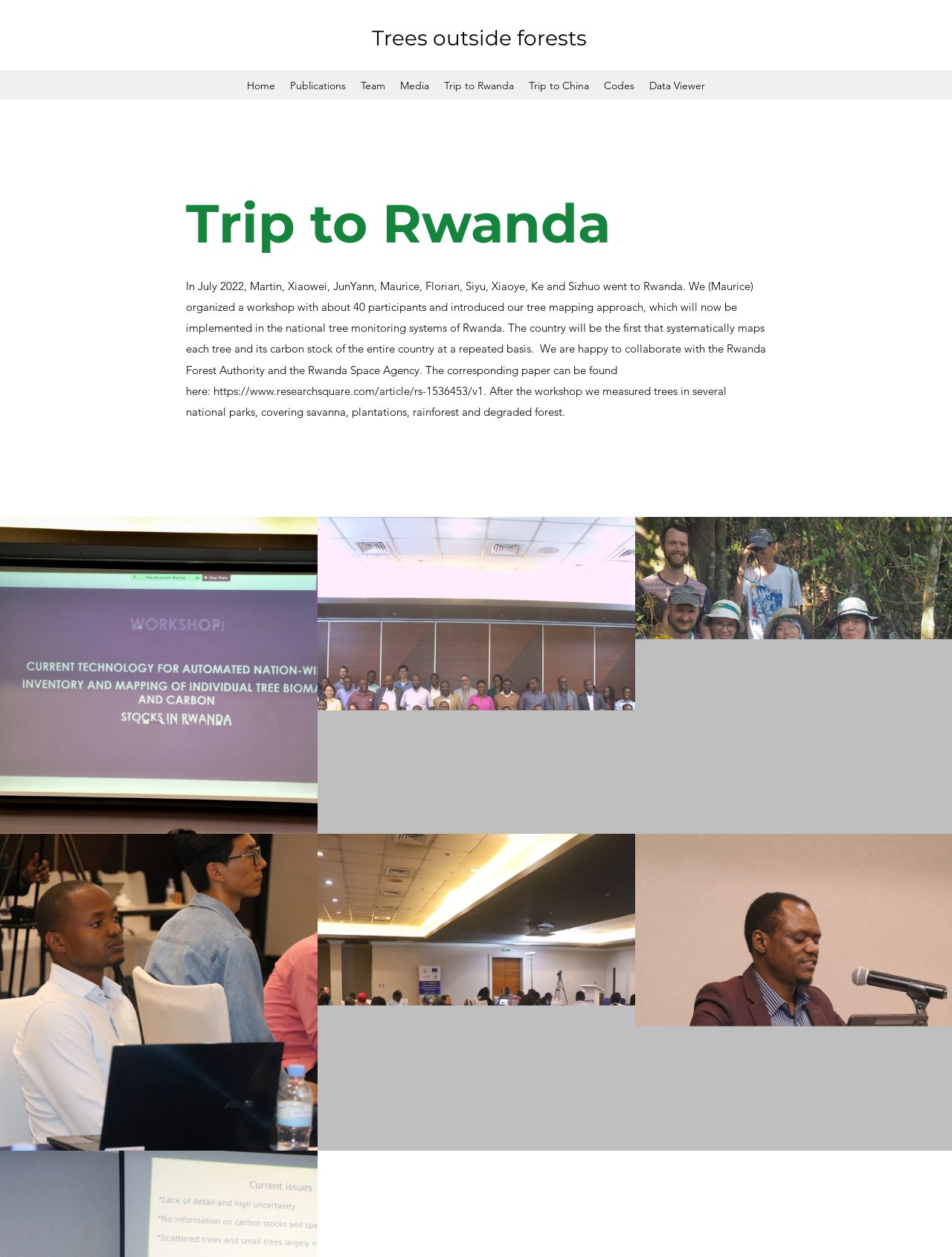How many links are in the navigation?
Please give a detailed and elaborate answer to the question.

I counted the number of links under the 'Site' navigation element, which are 'Home', 'Publications', 'Team', 'Media', 'Trip to Rwanda', 'Trip to China', 'Codes', and 'Data Viewer', totaling 9 links.